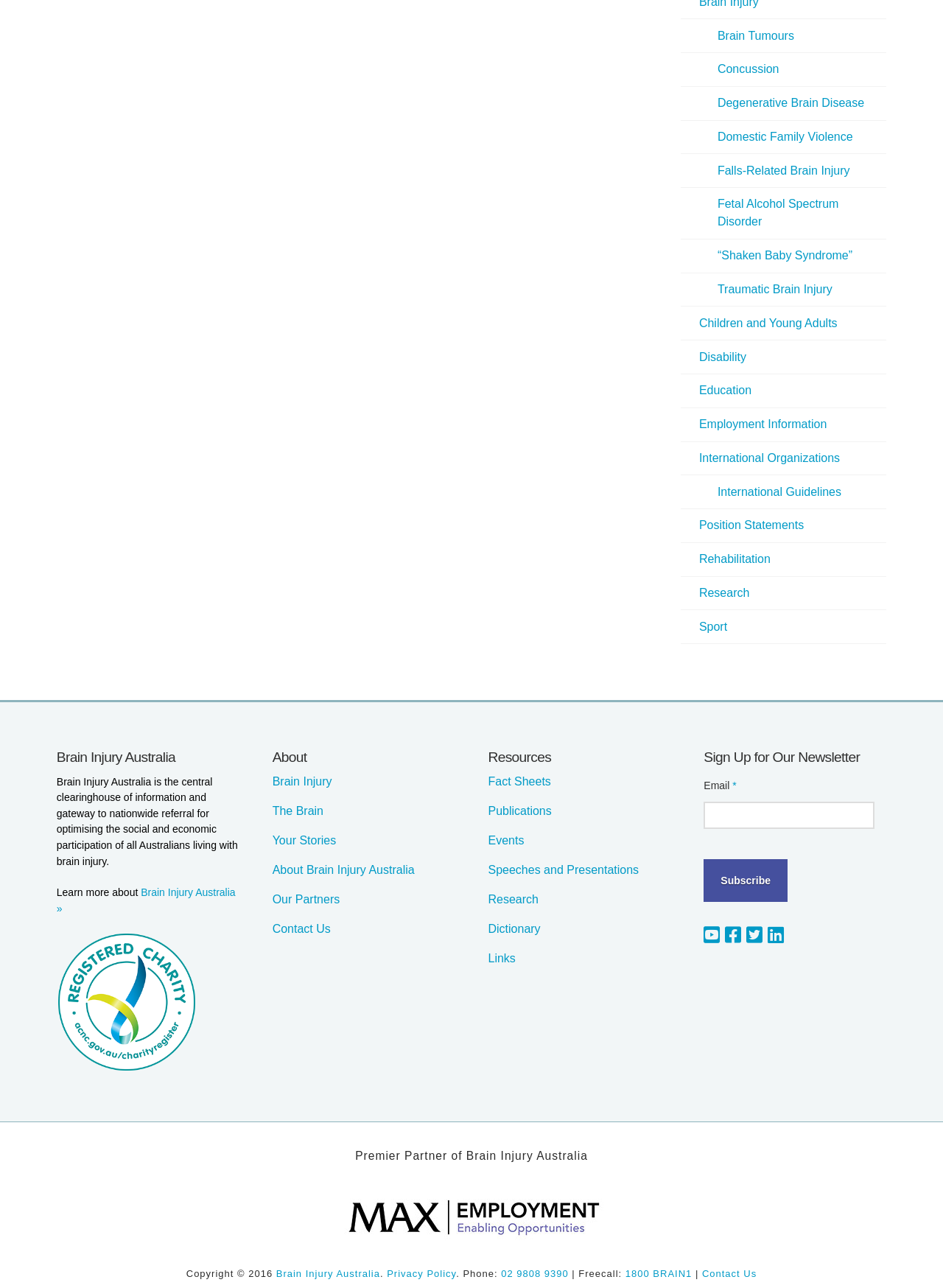Utilize the details in the image to thoroughly answer the following question: How many social media links are there?

There are 4 social media links: 'Brain Injury Australia on YouTube', 'Brain Injury Australia on Facebook', 'Brain Injury Australia on Twitter', and 'Brain Injury Australia on LinkedIn'. These links can be found at the bottom of the webpage.